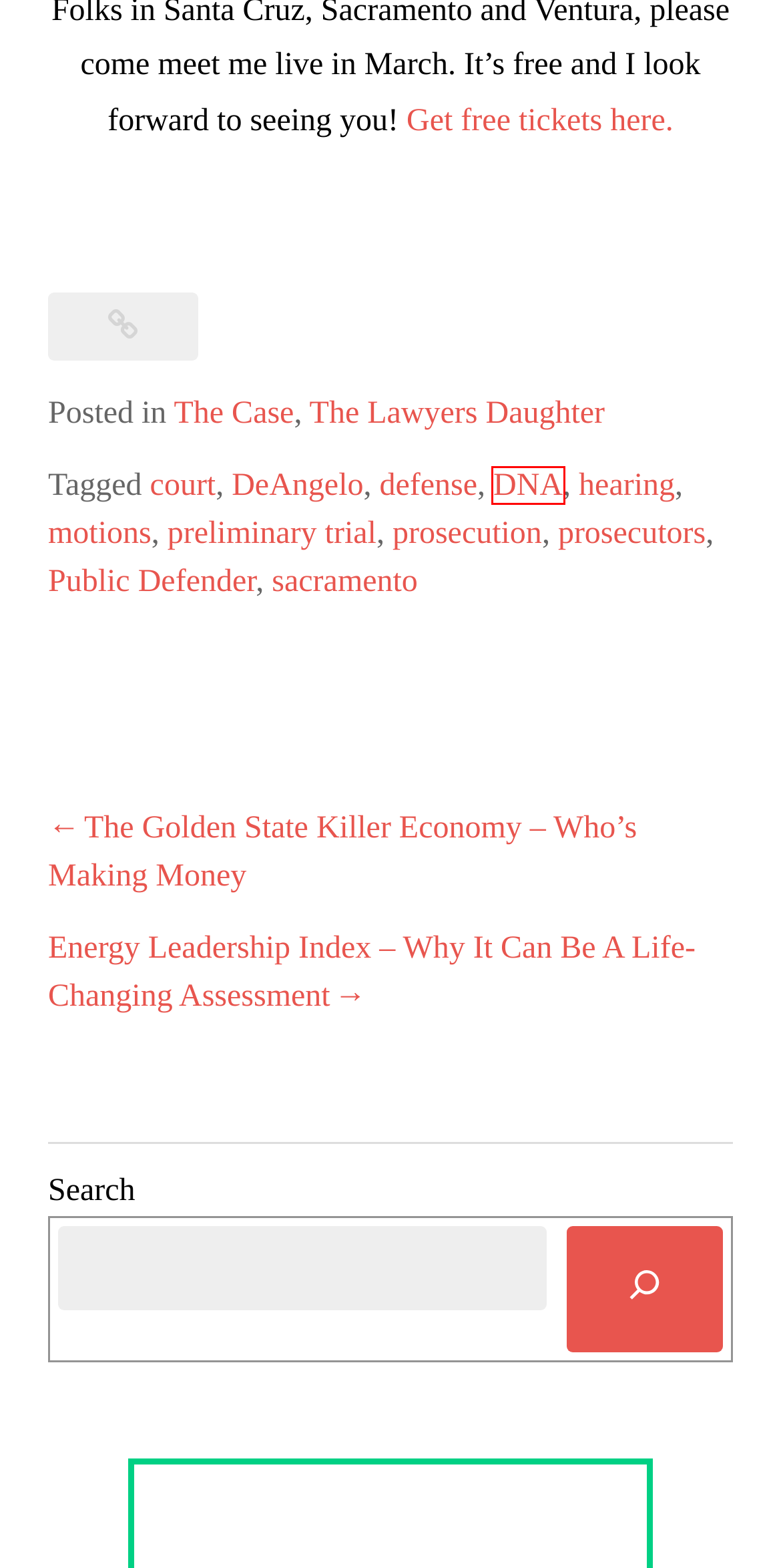You are provided with a screenshot of a webpage that has a red bounding box highlighting a UI element. Choose the most accurate webpage description that matches the new webpage after clicking the highlighted element. Here are your choices:
A. DNA Archives - Jennifer Carole
B. court Archives - Jennifer Carole
C. prosecution Archives - Jennifer Carole
D. defense Archives - Jennifer Carole
E. The Lawyers Daughter Archives - Jennifer Carole
F. prosecutors Archives - Jennifer Carole
G. The Golden State Killer Economy - Who's Making Money - Jennifer Carole
H. sacramento Archives - Jennifer Carole

A